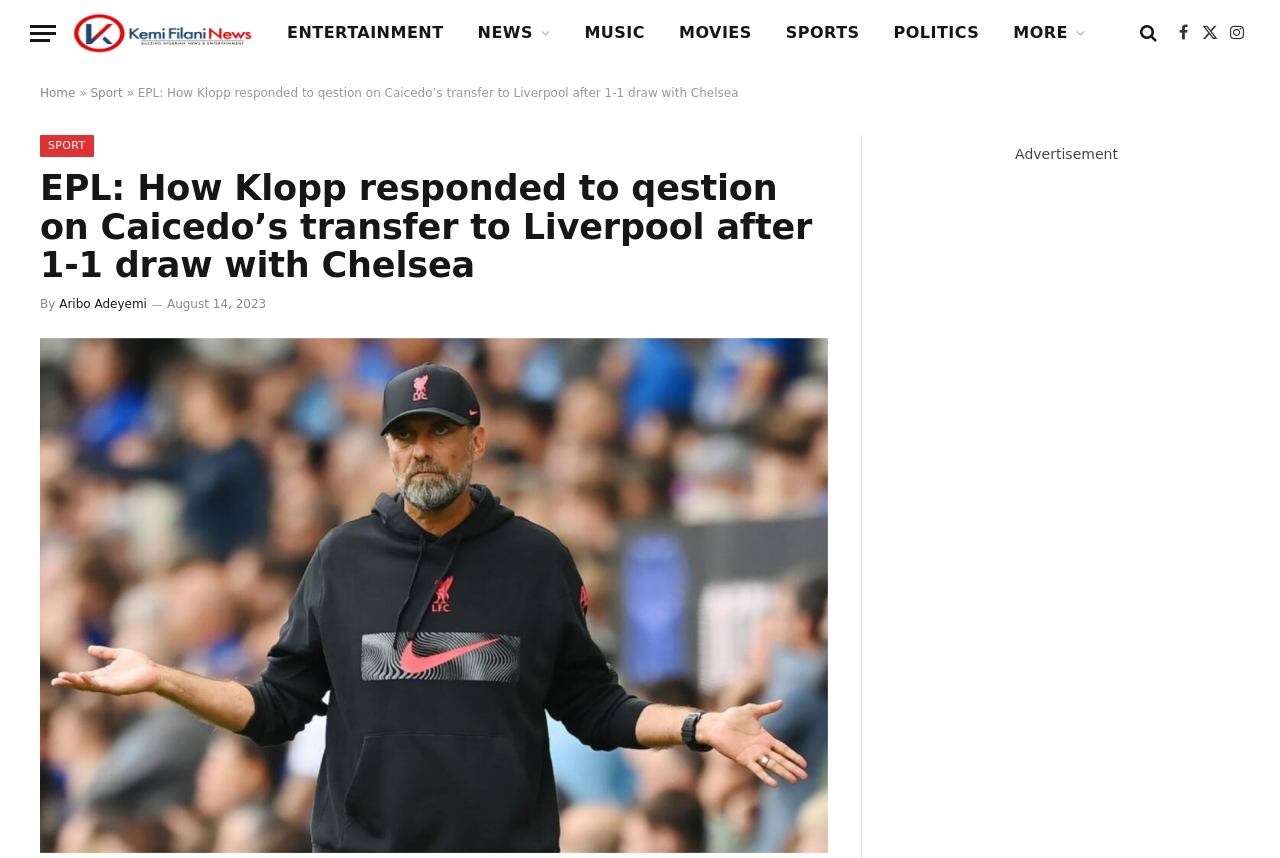Please identify the bounding box coordinates of the element's region that should be clicked to execute the following instruction: "Check the author of the article". The bounding box coordinates must be four float numbers between 0 and 1, i.e., [left, top, right, bottom].

[0.046, 0.346, 0.115, 0.362]